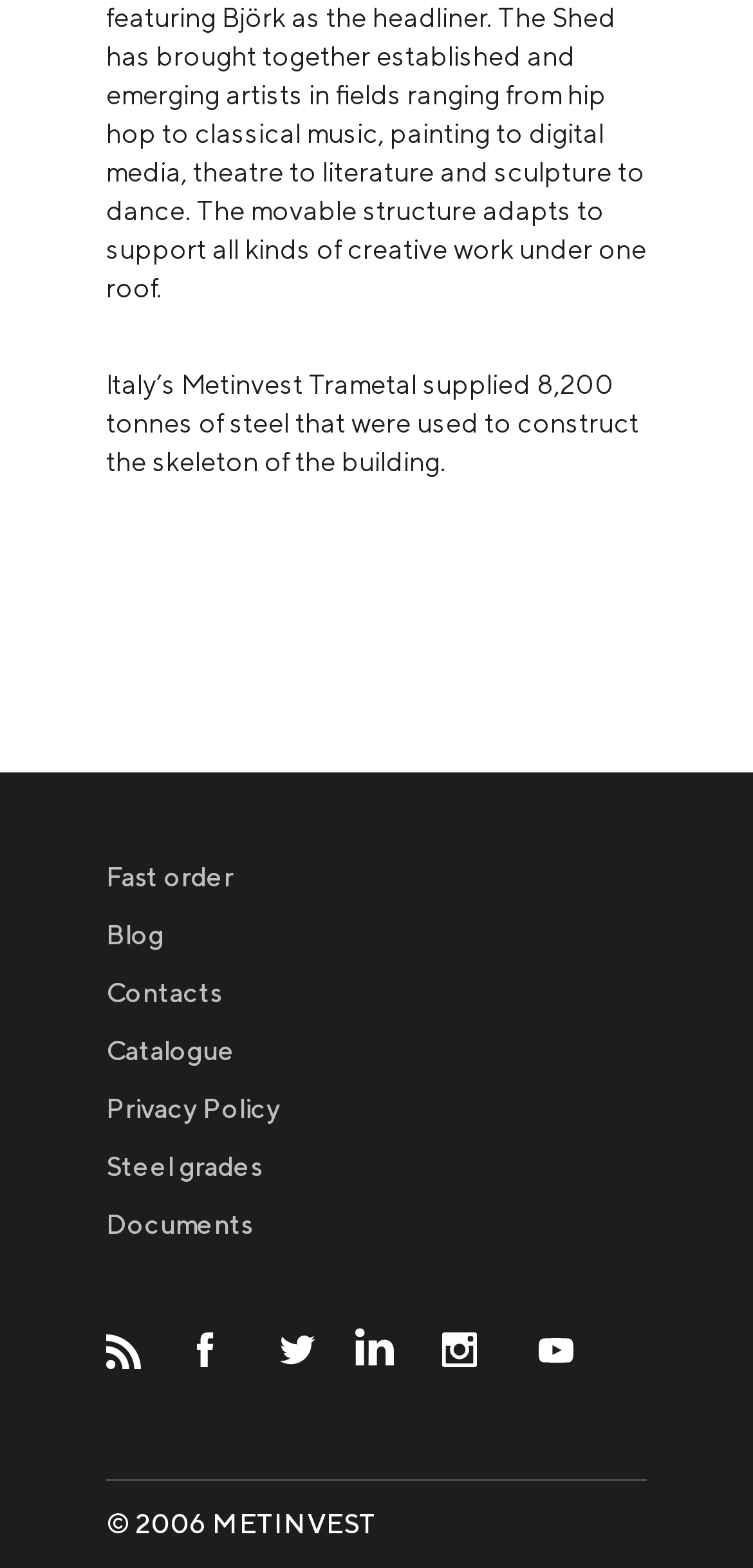Provide a brief response using a word or short phrase to this question:
What are the available sections in the webpage?

Fast order, Blog, Contacts, Catalogue, etc.